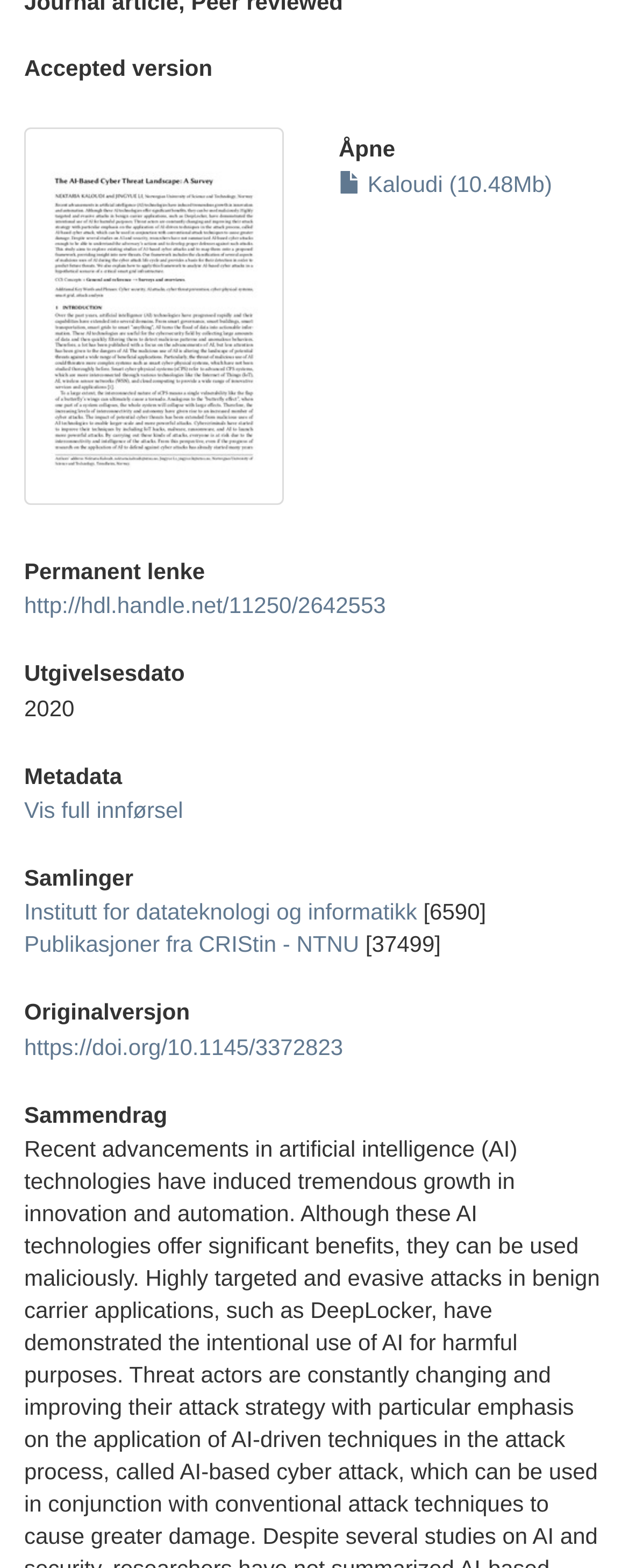Refer to the element description Publikasjoner fra CRIStin - NTNU and identify the corresponding bounding box in the screenshot. Format the coordinates as (top-left x, top-left y, bottom-right x, bottom-right y) with values in the range of 0 to 1.

[0.038, 0.594, 0.571, 0.611]